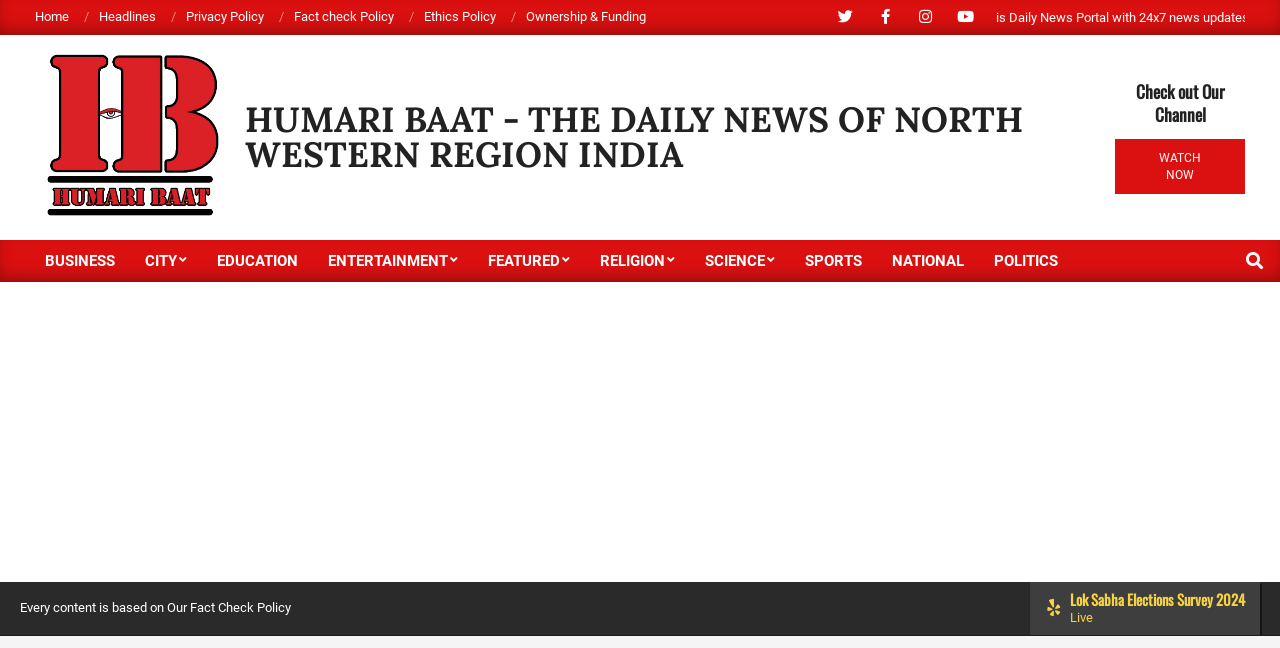Generate the title text from the webpage.

2 Crore Extortion Case solved- Man Arrested